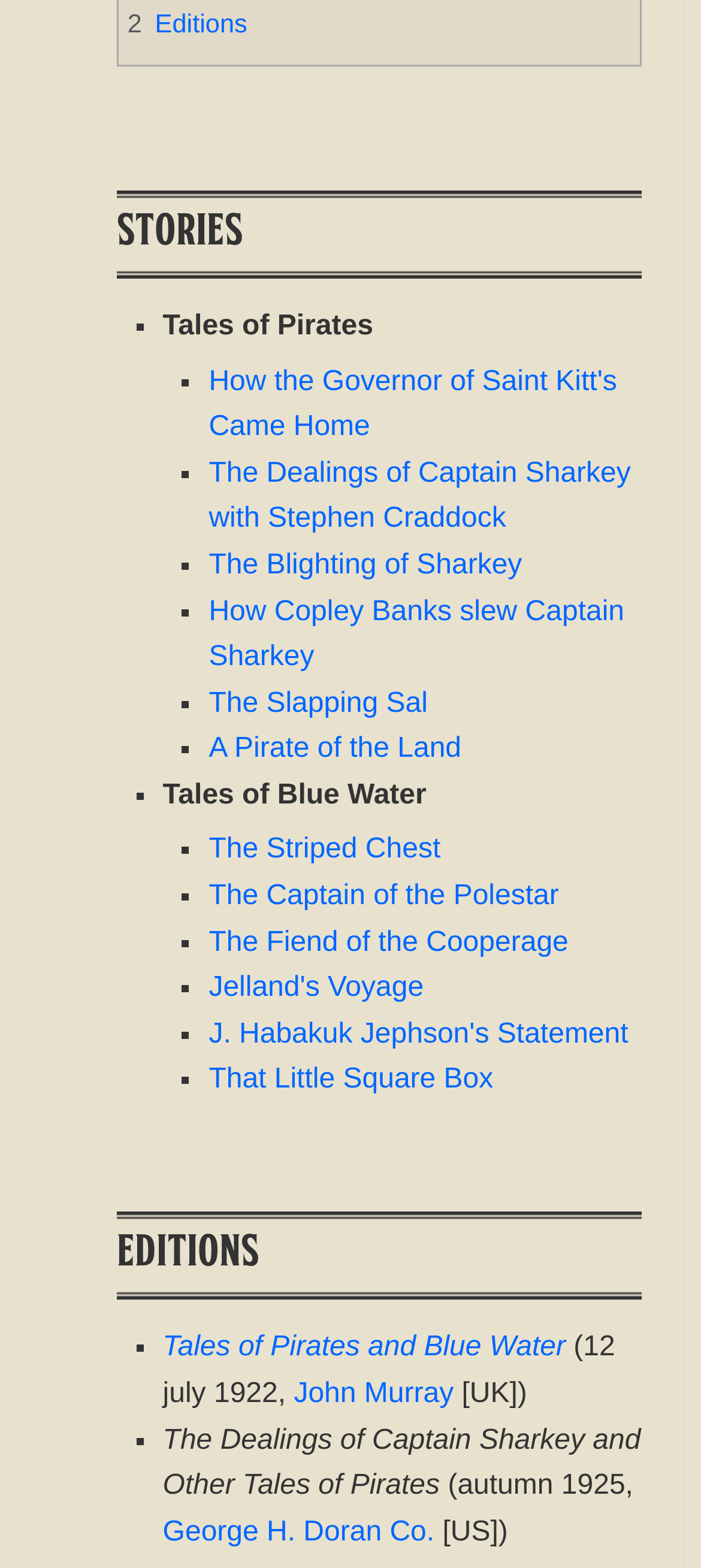What is the title of the last story?
Based on the image, answer the question in a detailed manner.

The title of the last story is 'That Little Square Box' which can be found by looking at the link 'That Little Square Box' at coordinates [0.298, 0.679, 0.704, 0.698]